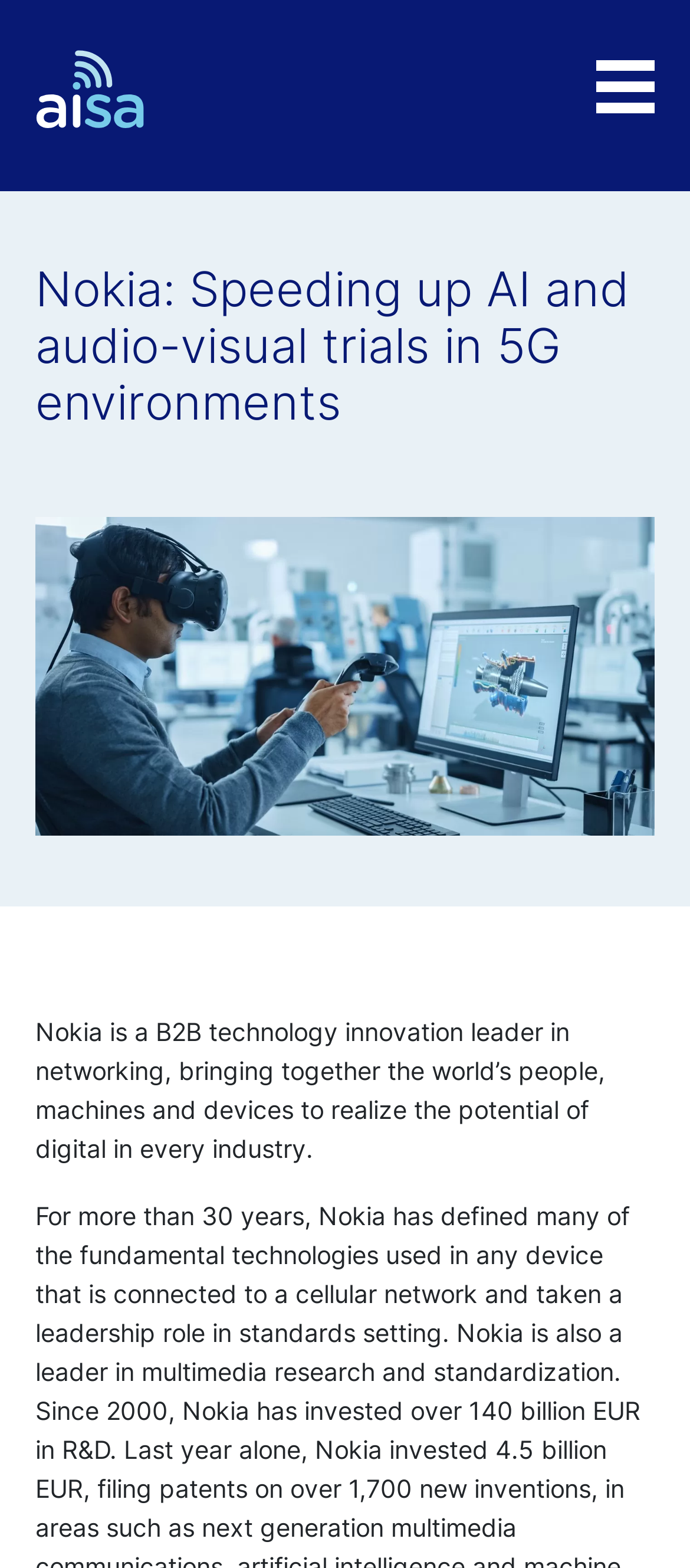Find the bounding box coordinates for the element described here: "parent_node: DebugBear aria-label="Toggle navigation bar"".

None